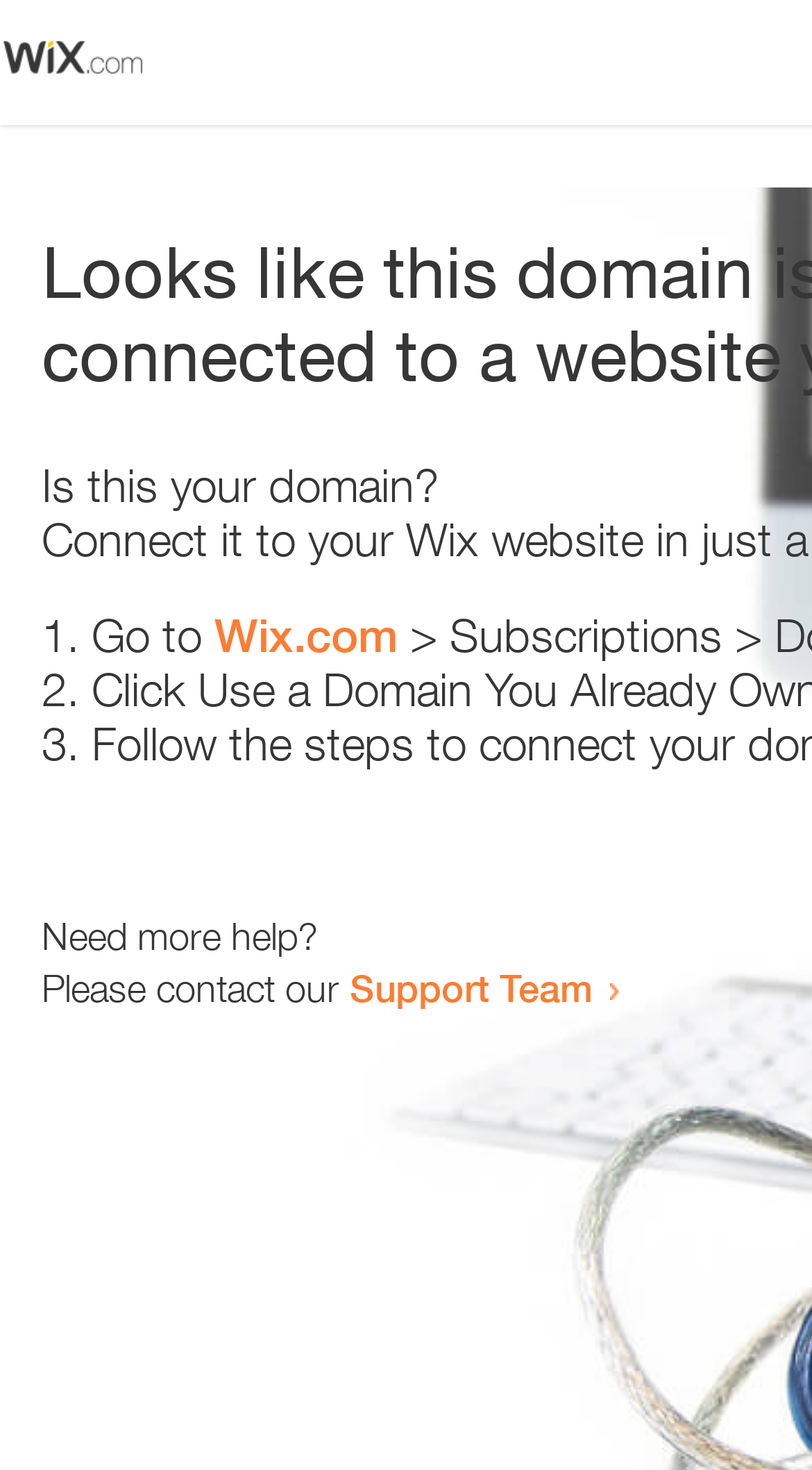Provide a thorough description of the webpage's content and layout.

The webpage appears to be an error page, with a small image at the top left corner. Below the image, there is a question "Is this your domain?" in a prominent position. 

To the right of the question, there is a numbered list with three items. The first item starts with "1." and suggests going to "Wix.com". The second item starts with "2." and the third item starts with "3.", but their contents are not specified. 

Further down the page, there is a message "Need more help?" followed by a sentence "Please contact our Support Team" with a link to the Support Team.